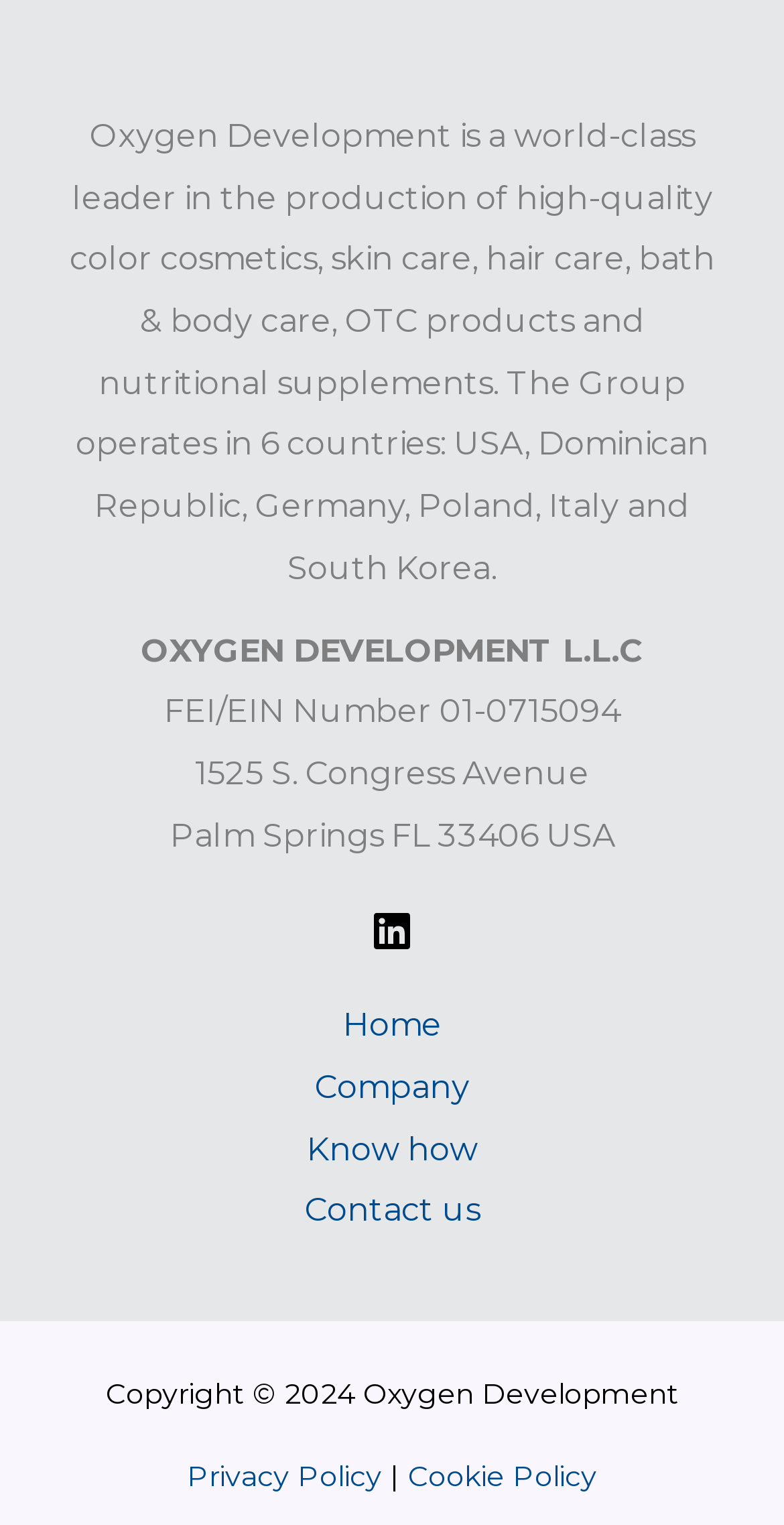Given the element description Home, identify the bounding box coordinates for the UI element on the webpage screenshot. The format should be (top-left x, top-left y, bottom-right x, bottom-right y), with values between 0 and 1.

[0.437, 0.66, 0.563, 0.685]